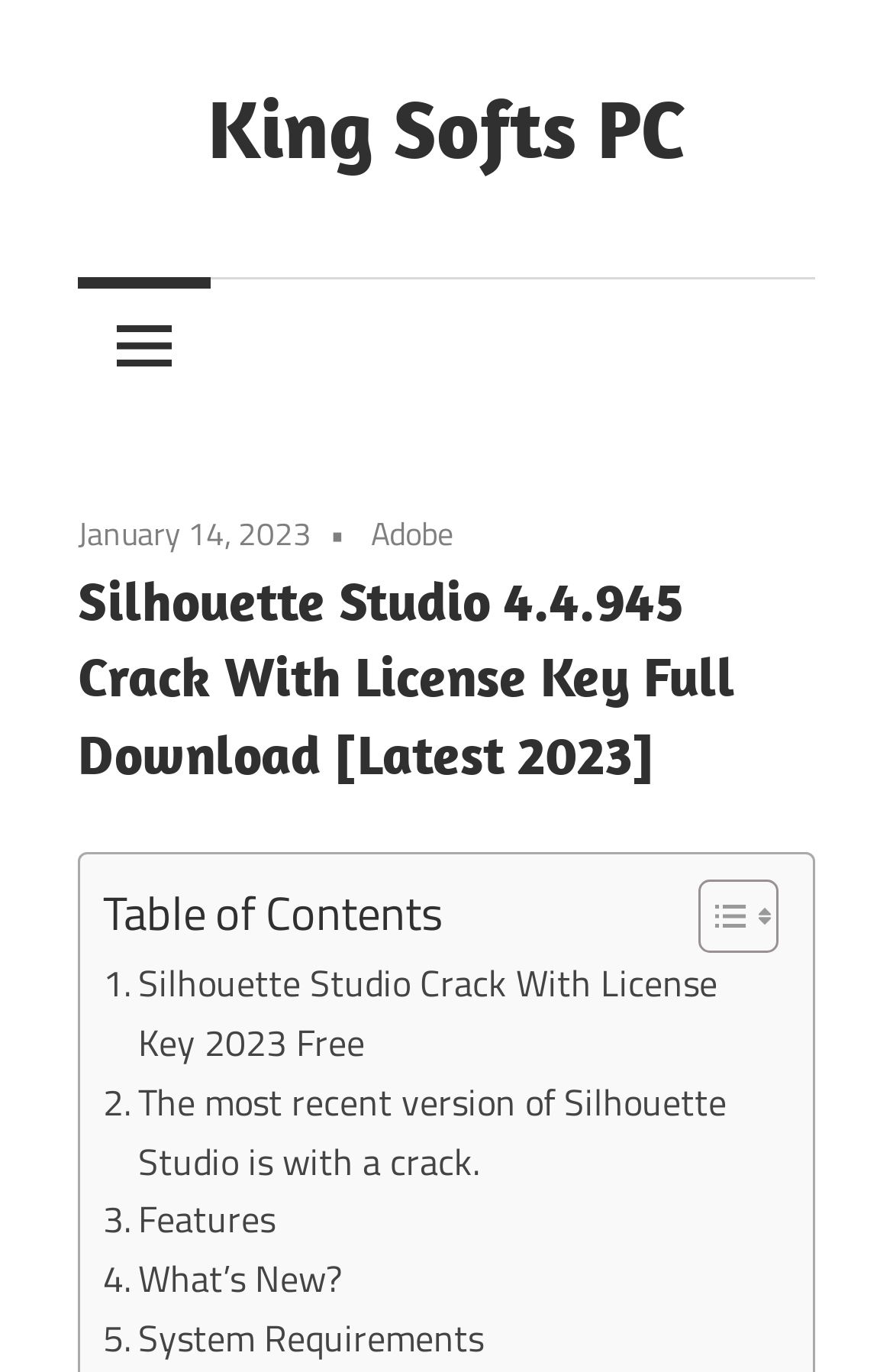Create a detailed narrative of the webpage’s visual and textual elements.

The webpage is about Silhouette Studio Crack, a software for design. At the top, there is a link to "King Softs PC" and a static text stating "All Patched and Cracked Software Full Version Free Dowmload". Below this, there is a button that expands to a primary menu. 

The main content of the webpage is divided into sections. The first section has a header with a date "January 14, 2023", a link to "Adobe", and a heading that reads "Silhouette Studio 4.4.945 Crack With License Key Full Download [Latest 2023]". 

Below this, there is a table of contents with a static text "Table of Contents" and a link to "Toggle Table of Content" accompanied by two small images. 

The main content is organized into several sections, each with a link to a specific topic. These topics include "Silhouette Studio Crack With License Key 2023 Free", "The most recent version of Silhouette Studio is with a crack", "Features", "What’s New?", and "System Requirements".